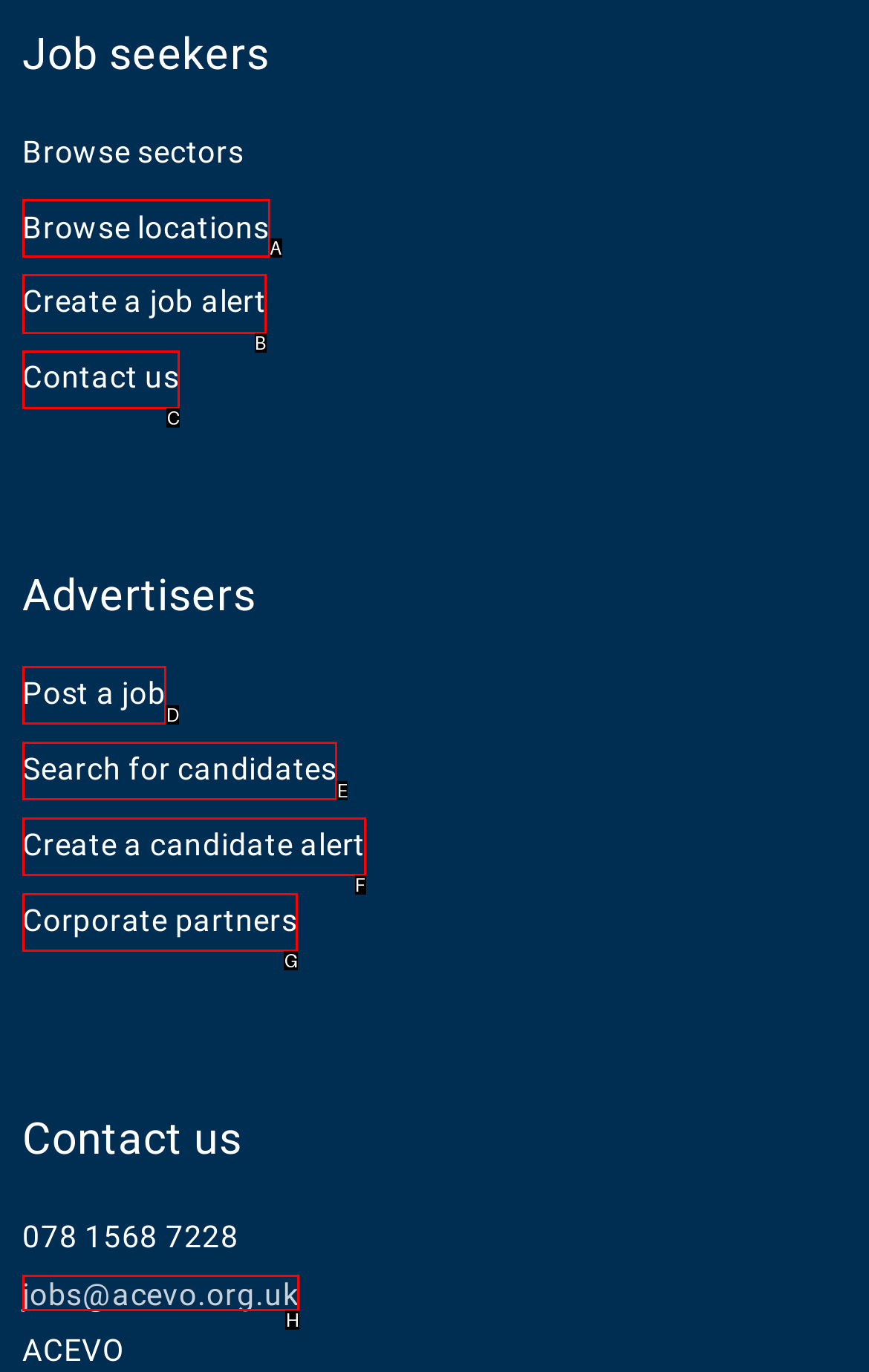Specify which UI element should be clicked to accomplish the task: Create a job alert. Answer with the letter of the correct choice.

B